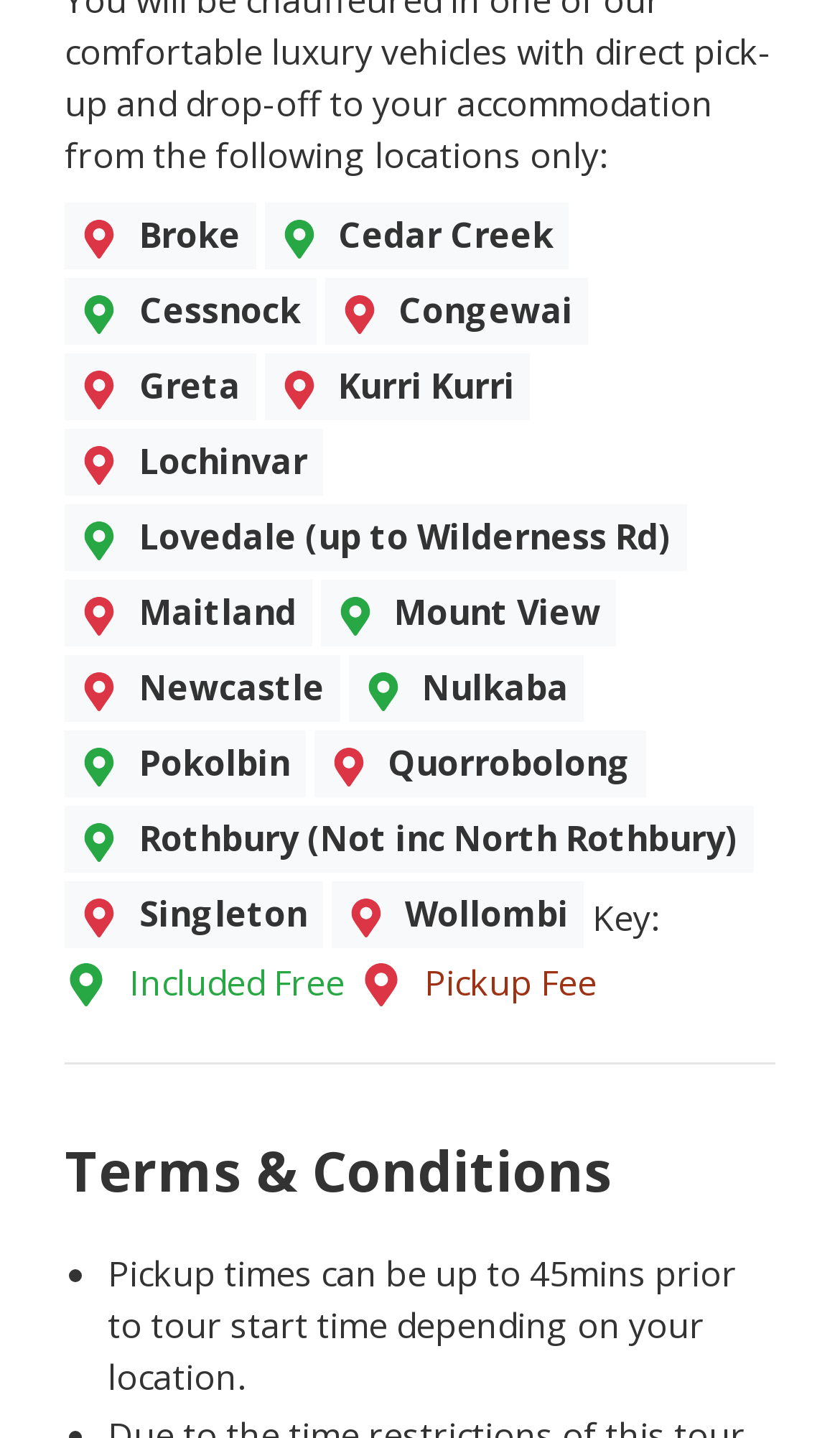What is the maximum time before the tour start time for pickup?
Examine the image closely and answer the question with as much detail as possible.

According to the webpage, pickup times can be up to 45 minutes prior to the tour start time, depending on the location.